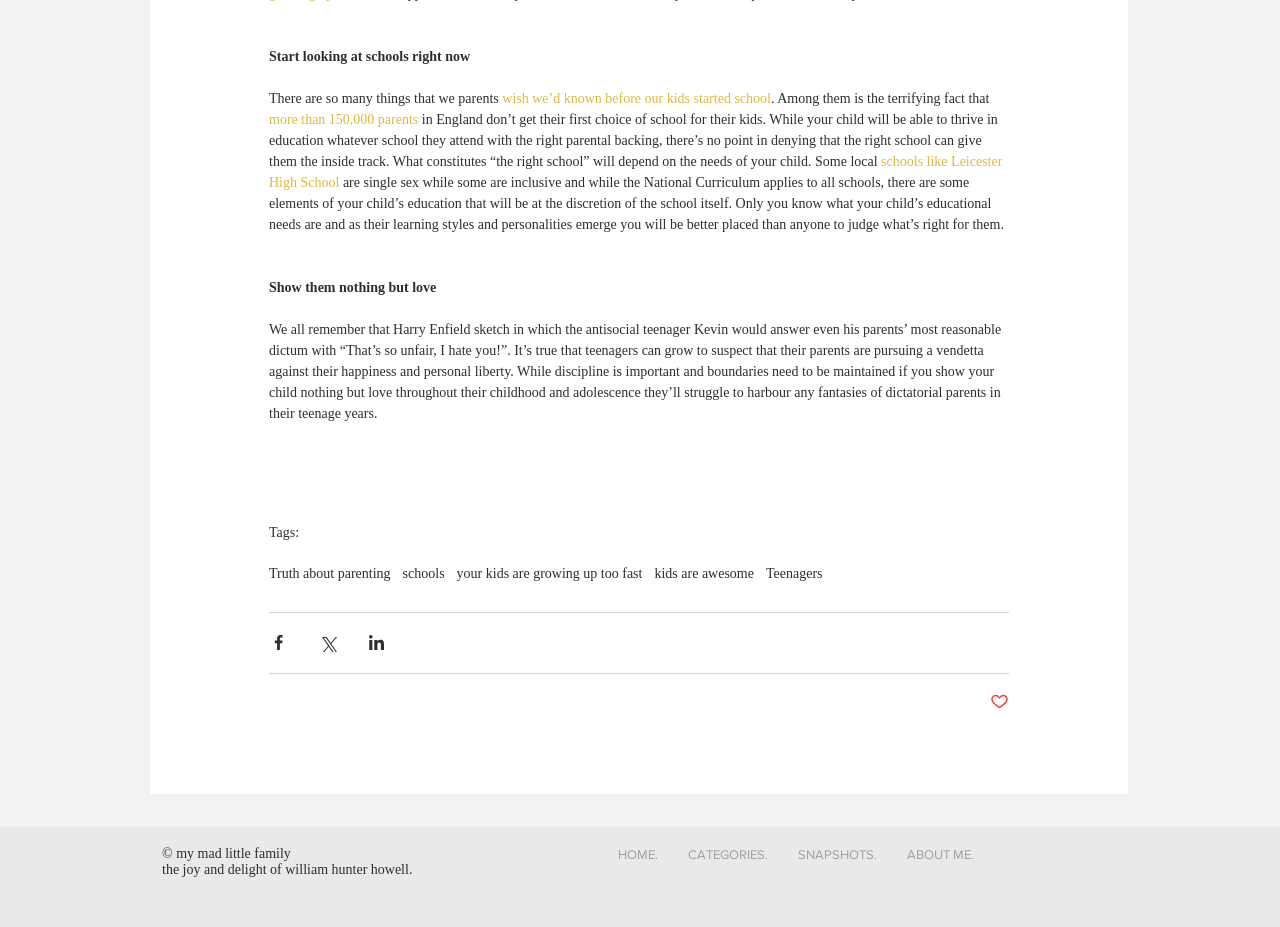Please mark the clickable region by giving the bounding box coordinates needed to complete this instruction: "Go to the home page".

[0.471, 0.892, 0.526, 0.951]